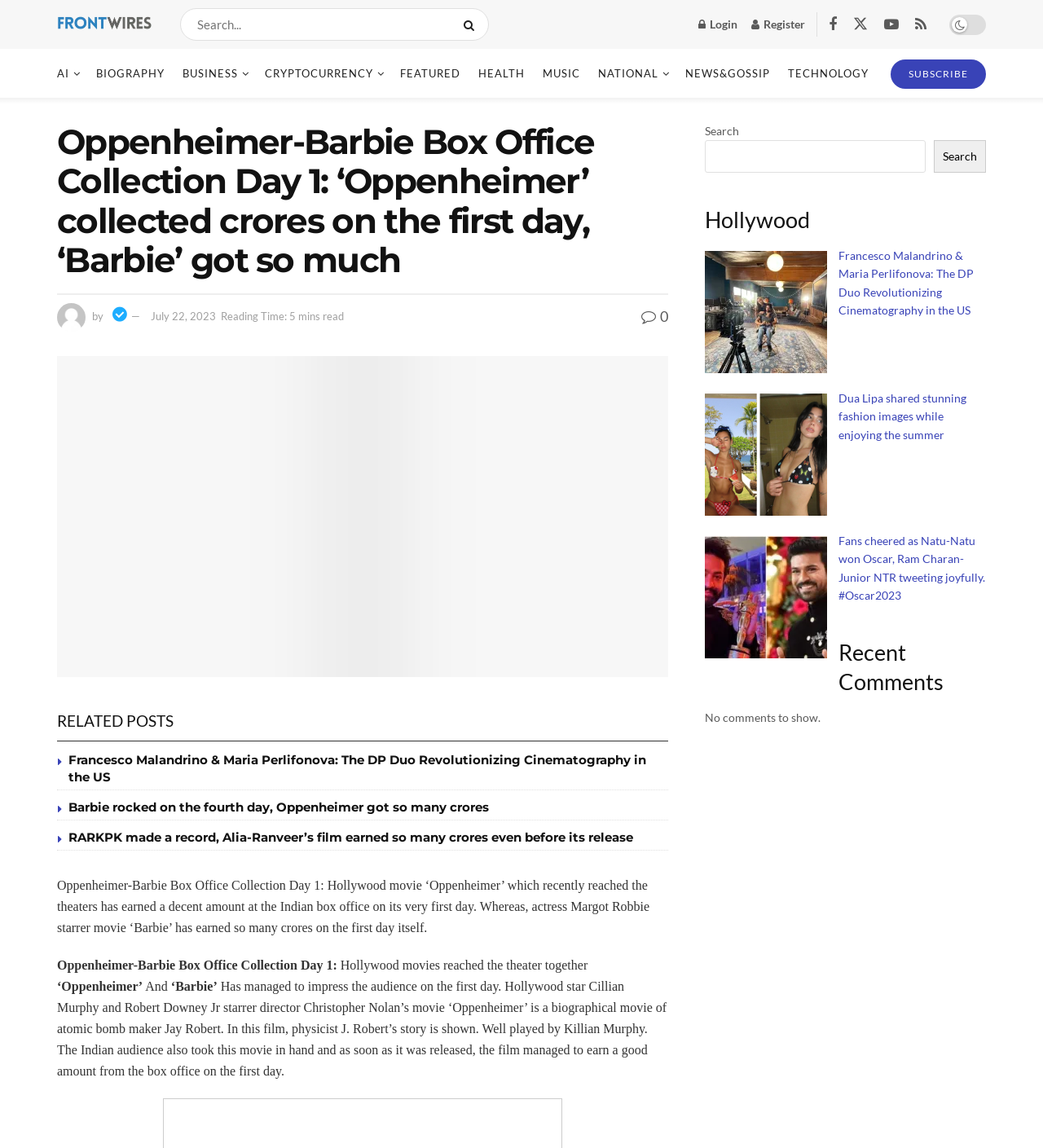Kindly determine the bounding box coordinates for the clickable area to achieve the given instruction: "Check the latest news in Hollywood".

[0.676, 0.179, 0.945, 0.205]